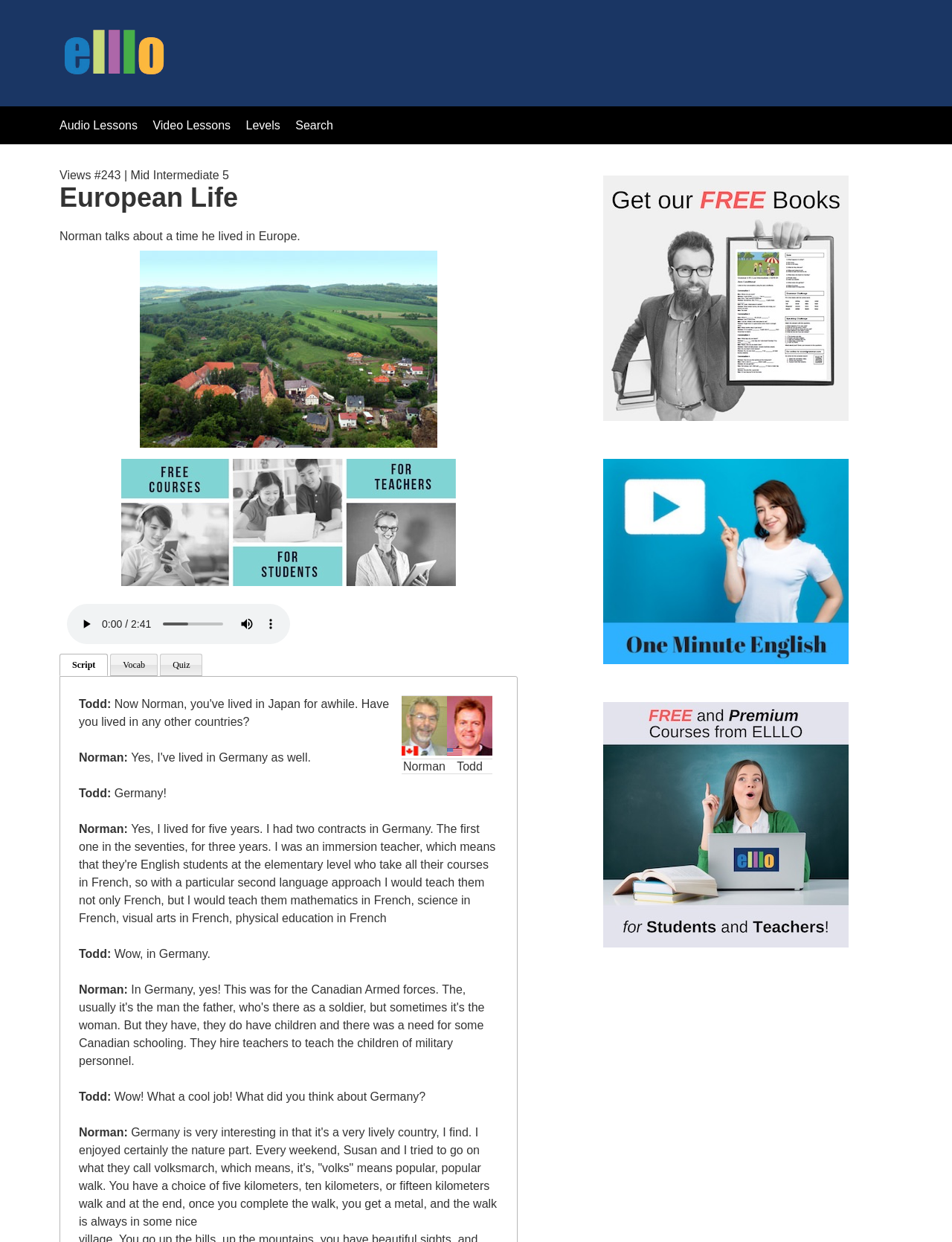Identify the bounding box coordinates for the element you need to click to achieve the following task: "Click on the 'Audio Lessons' link". Provide the bounding box coordinates as four float numbers between 0 and 1, in the form [left, top, right, bottom].

[0.062, 0.096, 0.145, 0.106]